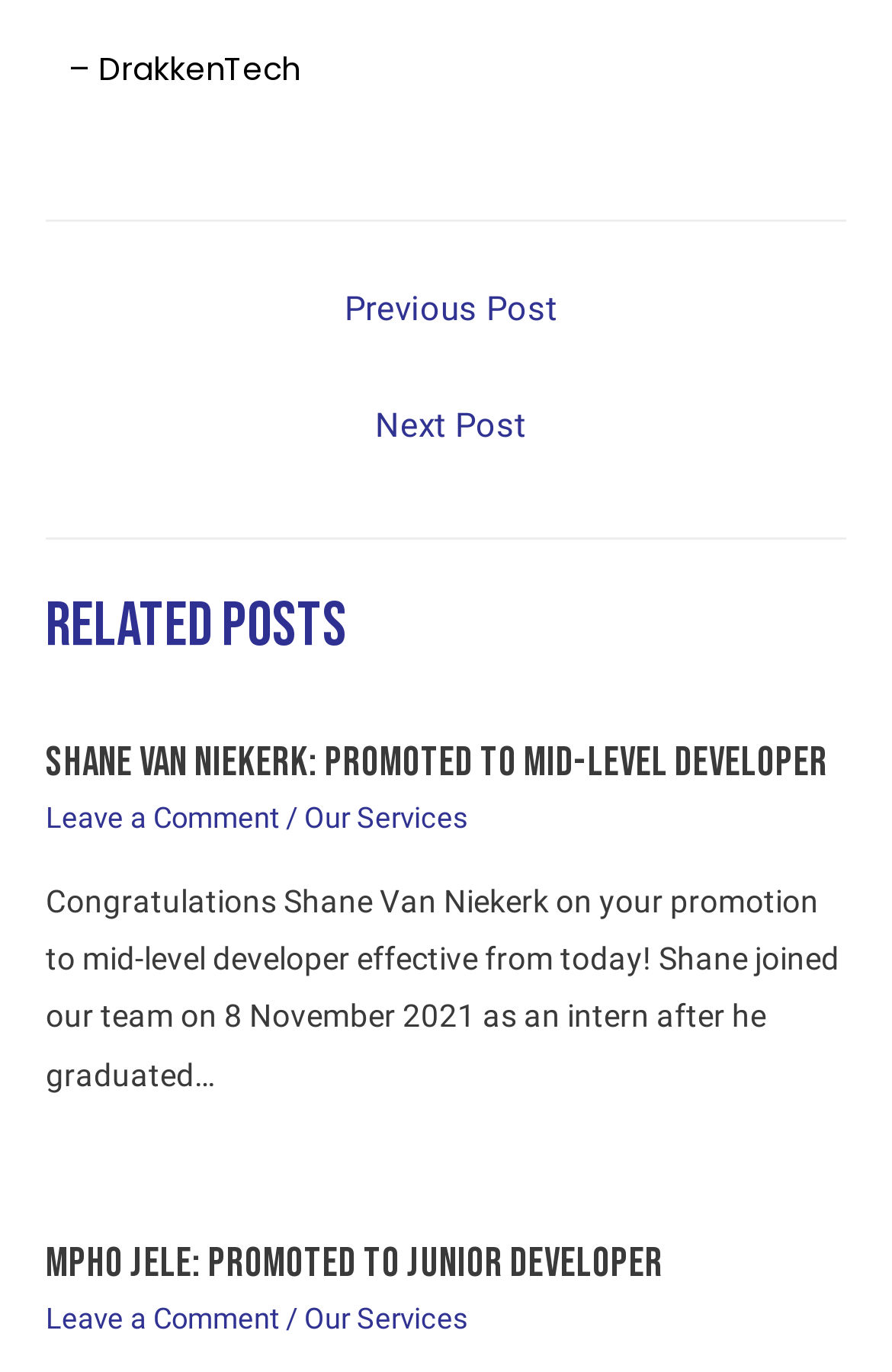Using the given description, provide the bounding box coordinates formatted as (top-left x, top-left y, bottom-right x, bottom-right y), with all values being floating point numbers between 0 and 1. Description: Leave a Comment

[0.051, 0.584, 0.313, 0.609]